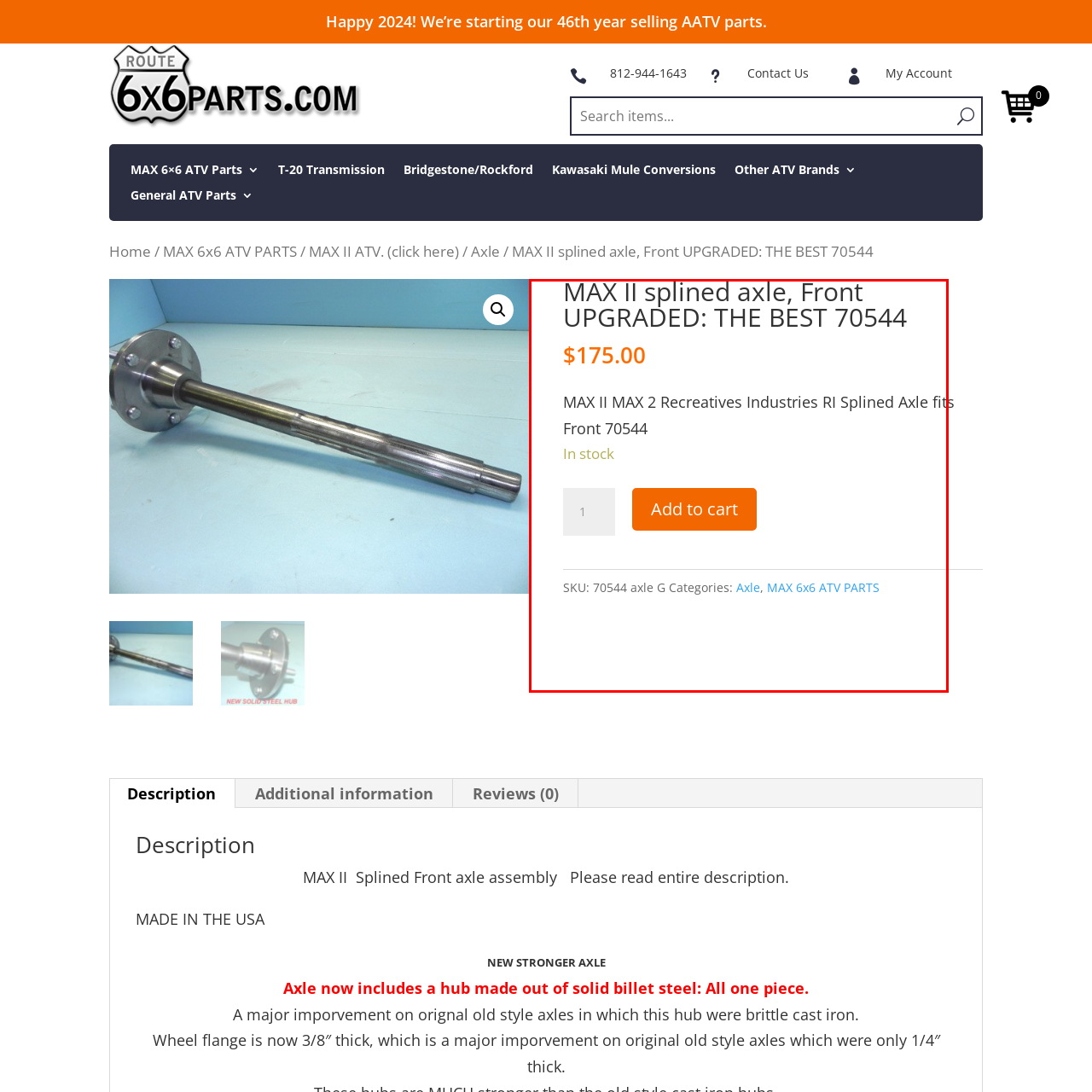What is the default quantity?  
Study the image enclosed by the red boundary and furnish a detailed answer based on the visual details observed in the image.

The quantity selector allows customers to choose the desired amount, and it is set to '1' by default, indicating that the customer will purchase one unit of the product if they don't change the quantity.